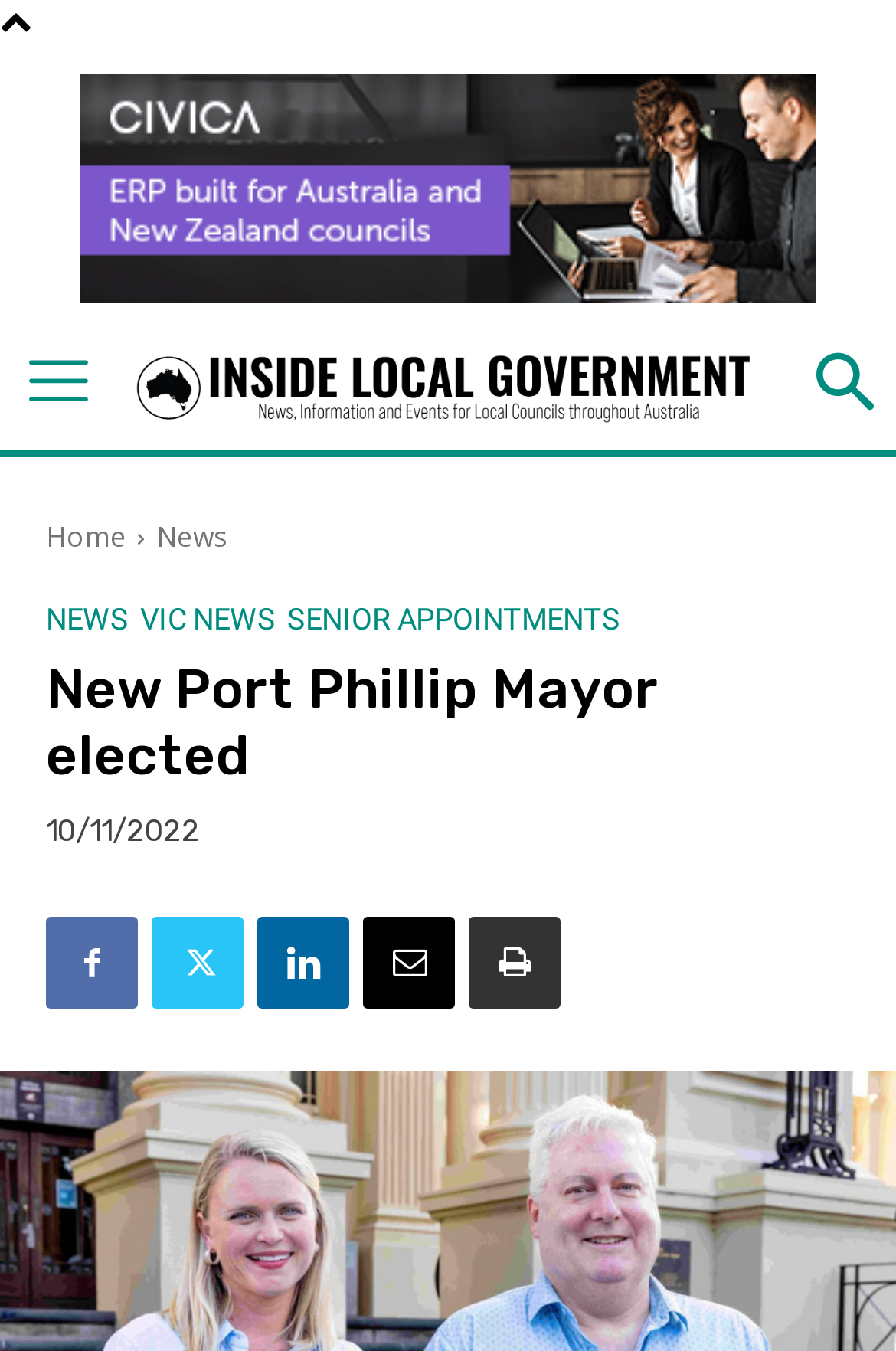Please locate the bounding box coordinates of the region I need to click to follow this instruction: "Read the news".

[0.174, 0.383, 0.254, 0.412]